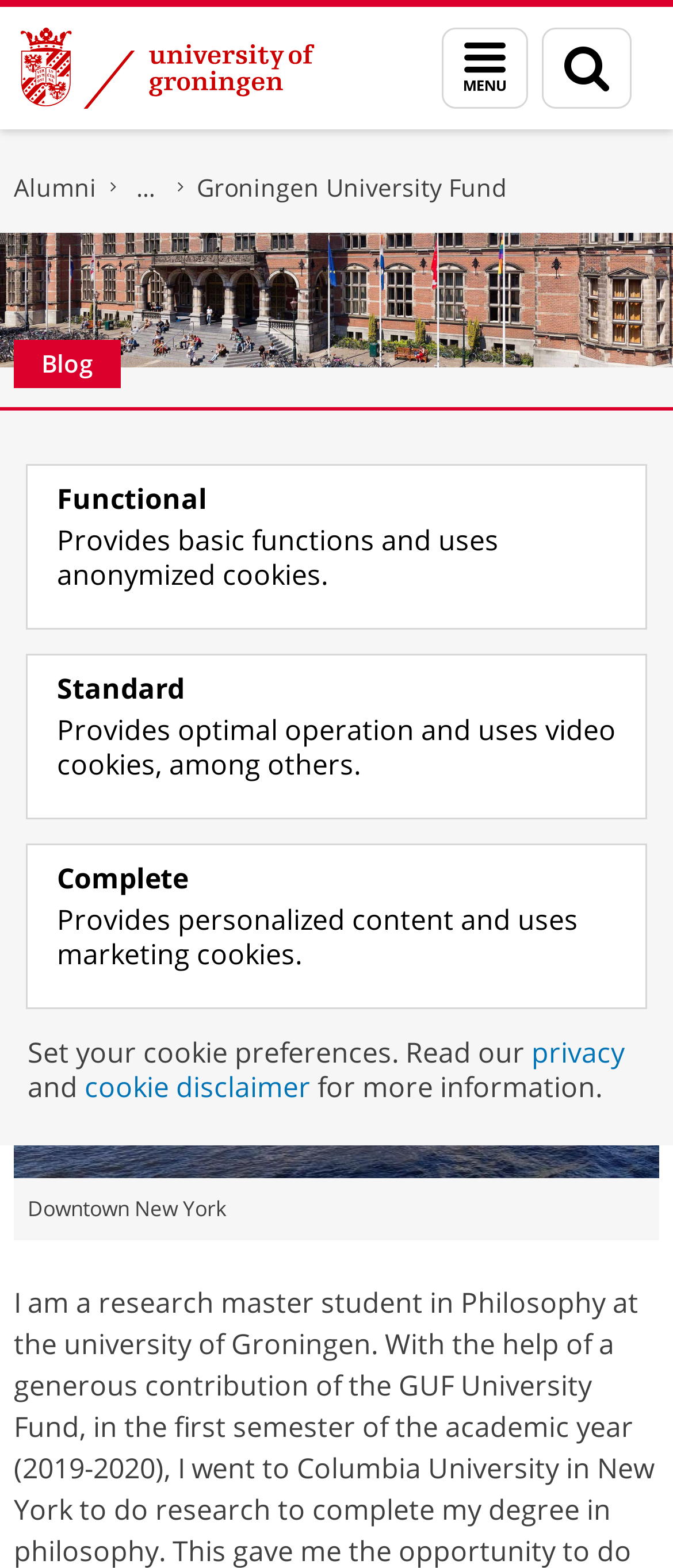Identify the headline of the webpage and generate its text content.

Op studiereis dankzij het GUF